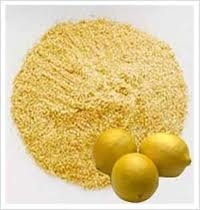Give an elaborate caption for the image.

This image showcases a fine, yellow powder that appears to be lemon powder, accompanied by three whole lemons positioned in front. The vibrant color of the powder highlights its citrus origins, suggesting a fresh and tangy flavor profile that is often used in culinary applications. The product is likely marketed as "Spray Dried Lemon Powder," known for its versatility in flavoring various dishes, beverages, and desserts. It may be offered at a price range of 255.00 - 800.00 INR per kilogram, indicating quality and sourcing considerations. The powder's characteristic color and texture suggest it is made from carefully processed lemons, making it a valuable ingredient for both professional chefs and home cooks.